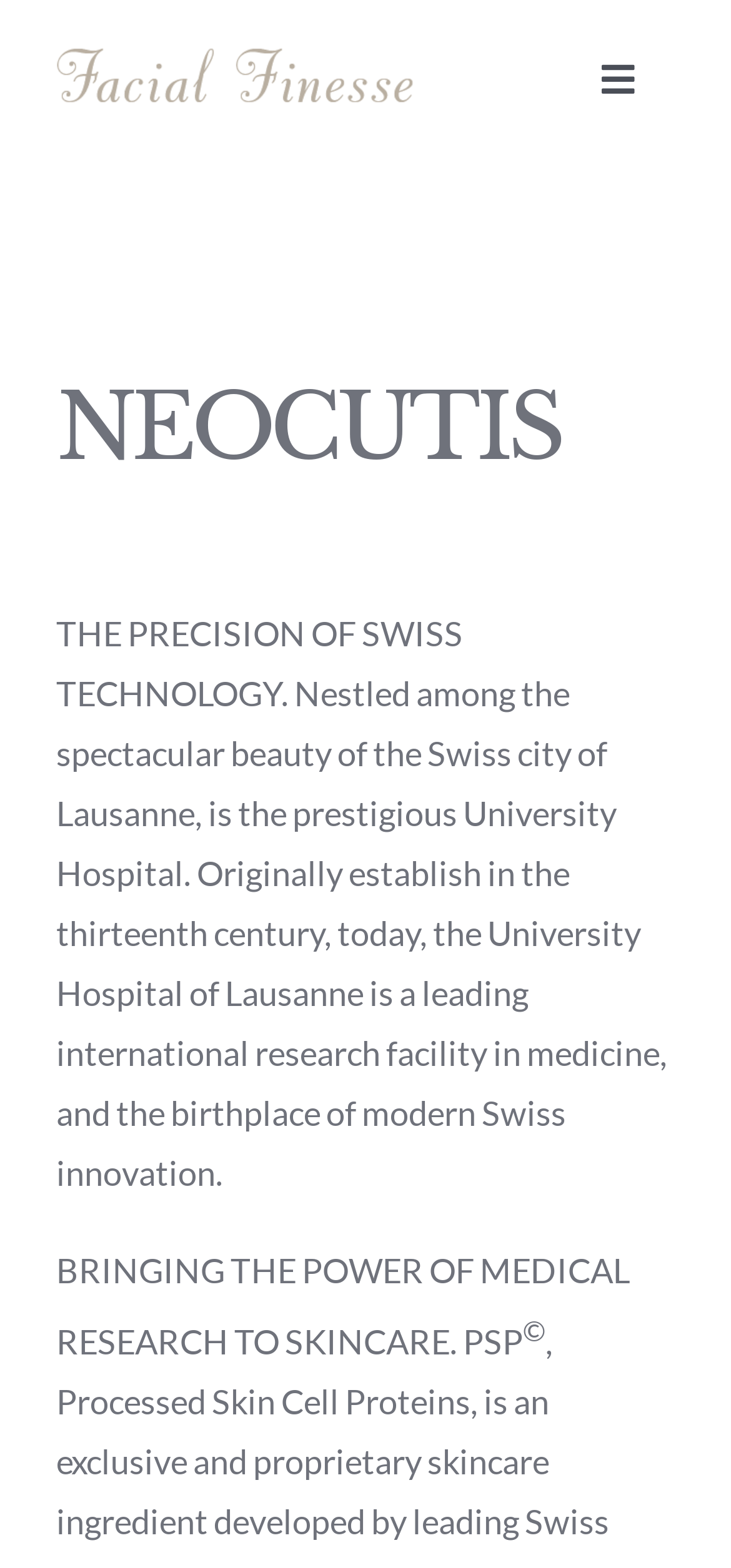What is the century when the hospital was originally established?
Look at the image and provide a detailed response to the question.

By reading the StaticText element, I found the sentence 'Originally establish in the thirteenth century, today, the University Hospital of Lausanne is a leading international research facility in medicine...' which mentions the century when the hospital was originally established.